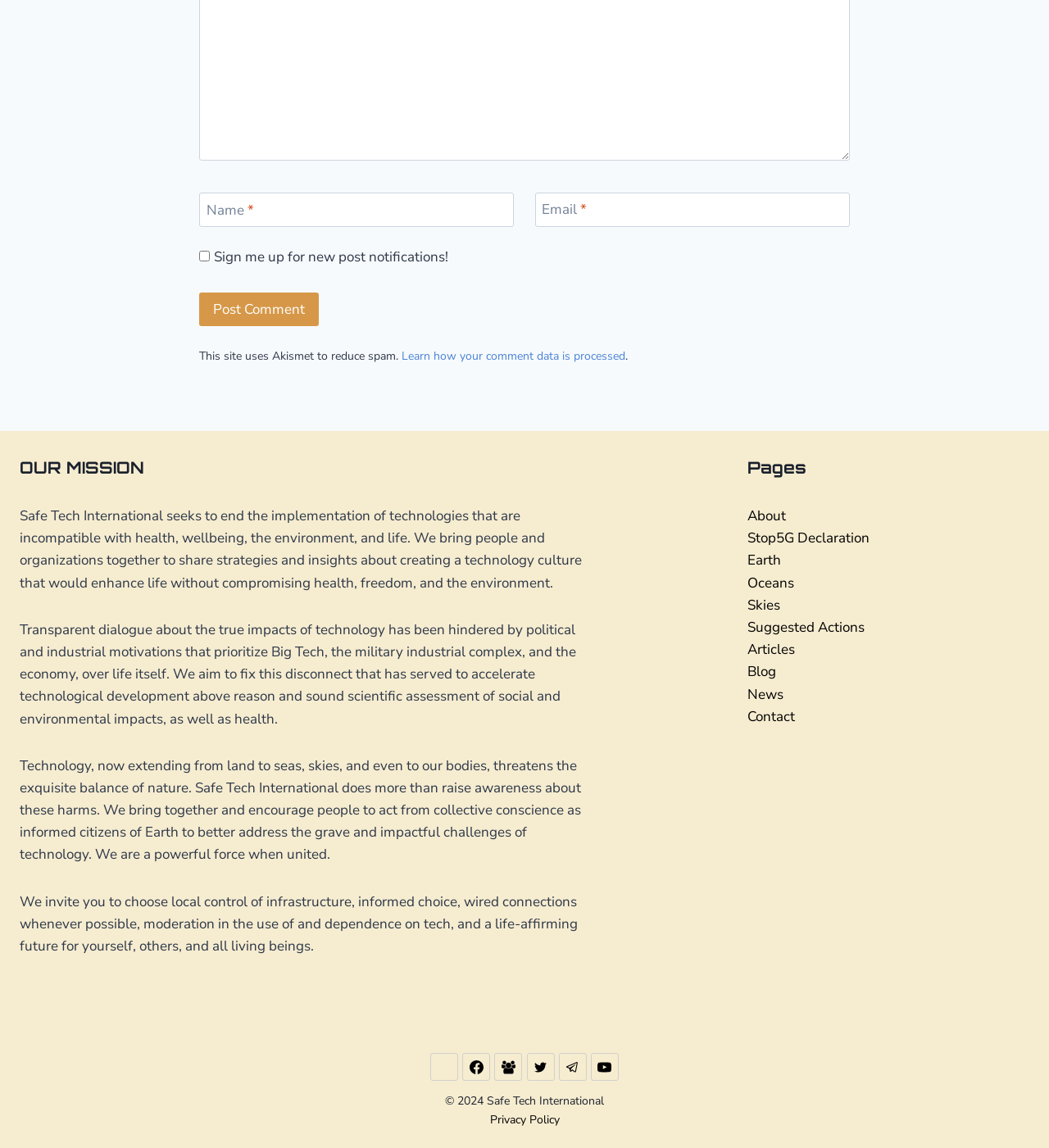Provide a short answer to the following question with just one word or phrase: What is the topic of the 'Stop5G Declaration' page?

5G